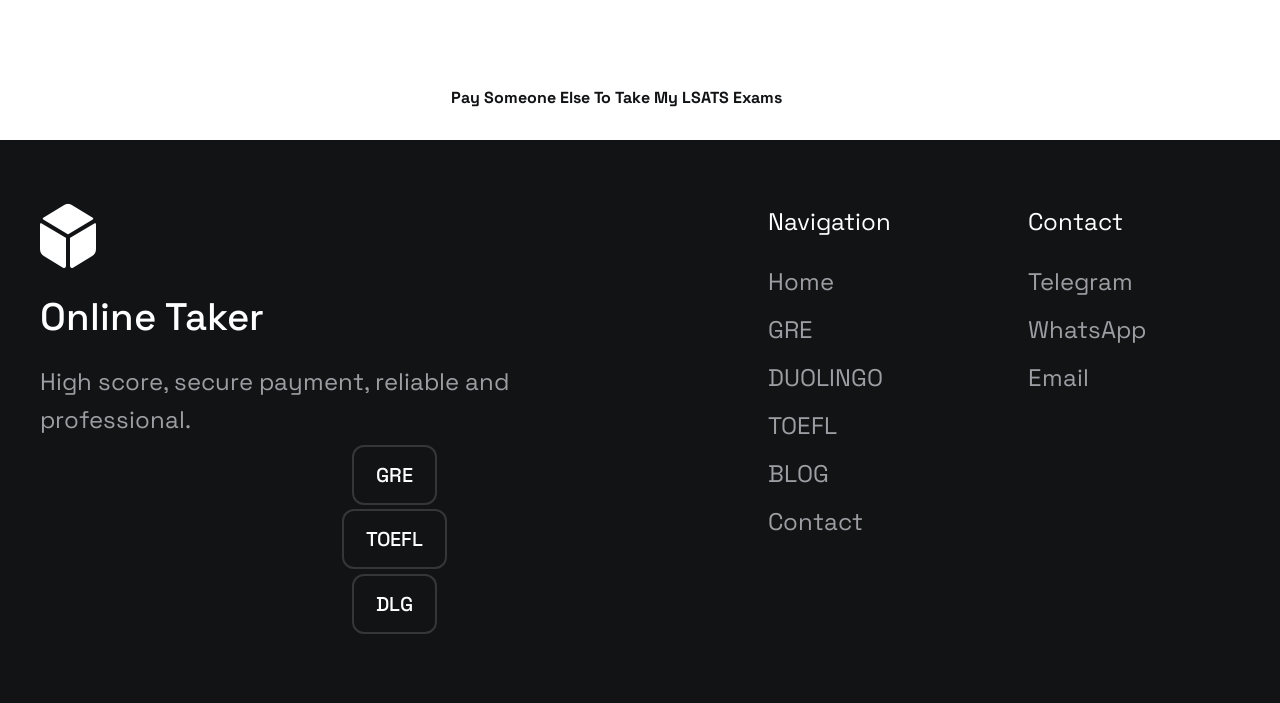Refer to the image and provide a thorough answer to this question:
What is the navigation menu of this website?

The presence of links to different pages like Home, GRE, DUOLINGO, TOEFL, BLOG, and Contact suggests that these are the items in the navigation menu of this website.